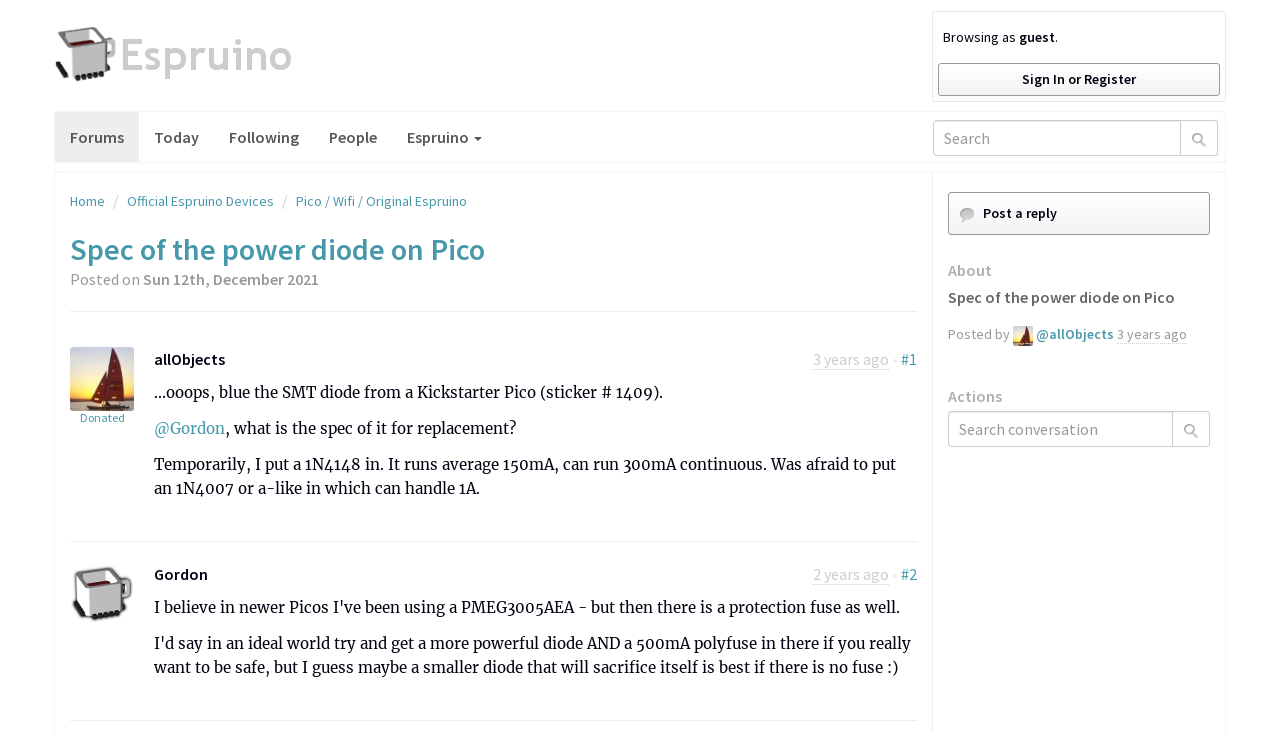Can you show the bounding box coordinates of the region to click on to complete the task described in the instruction: "Sign in or register"?

[0.732, 0.086, 0.953, 0.131]